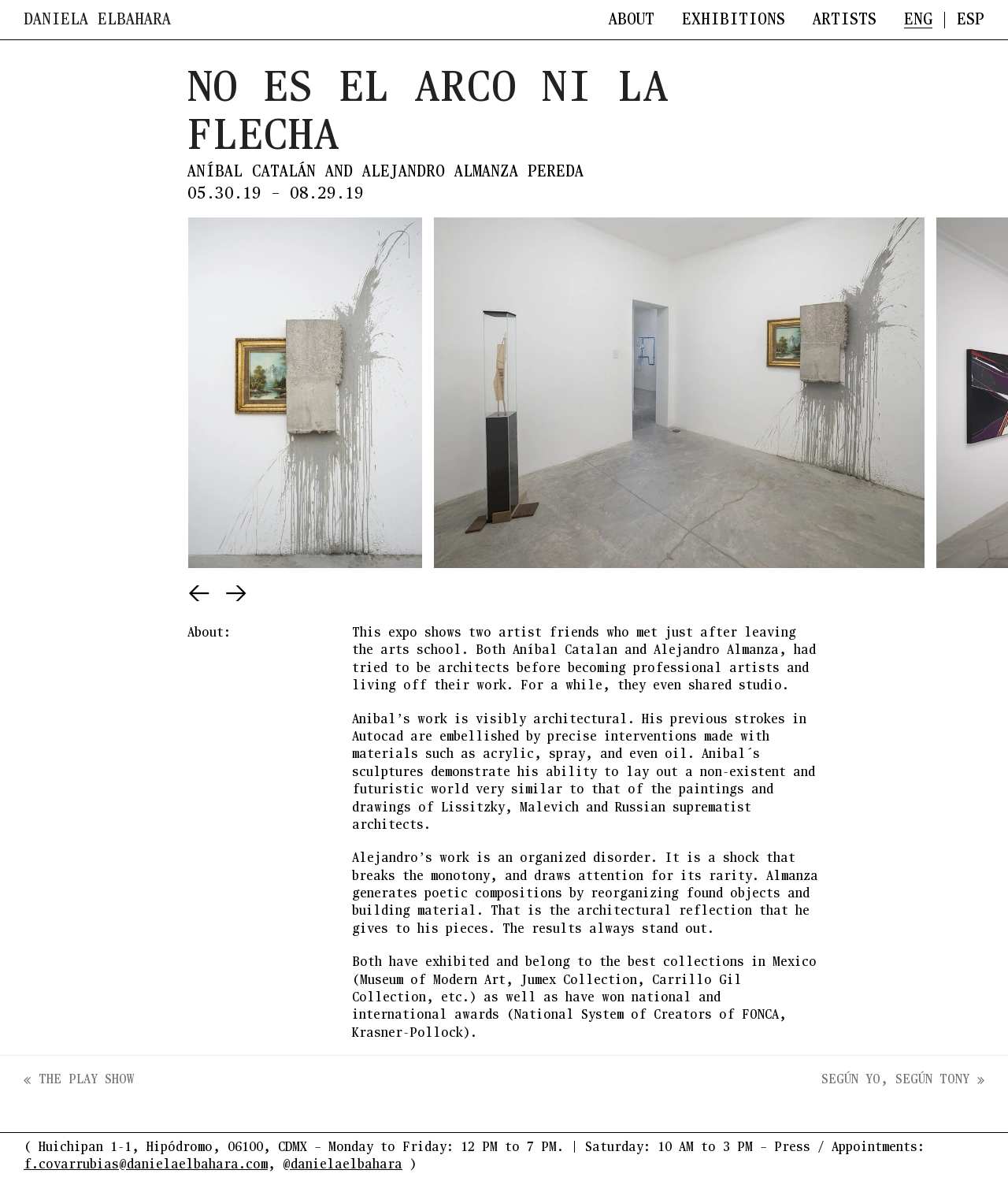Based on the element description, predict the bounding box coordinates (top-left x, top-left y, bottom-right x, bottom-right y) for the UI element in the screenshot: Next Slide

[0.223, 0.496, 0.246, 0.509]